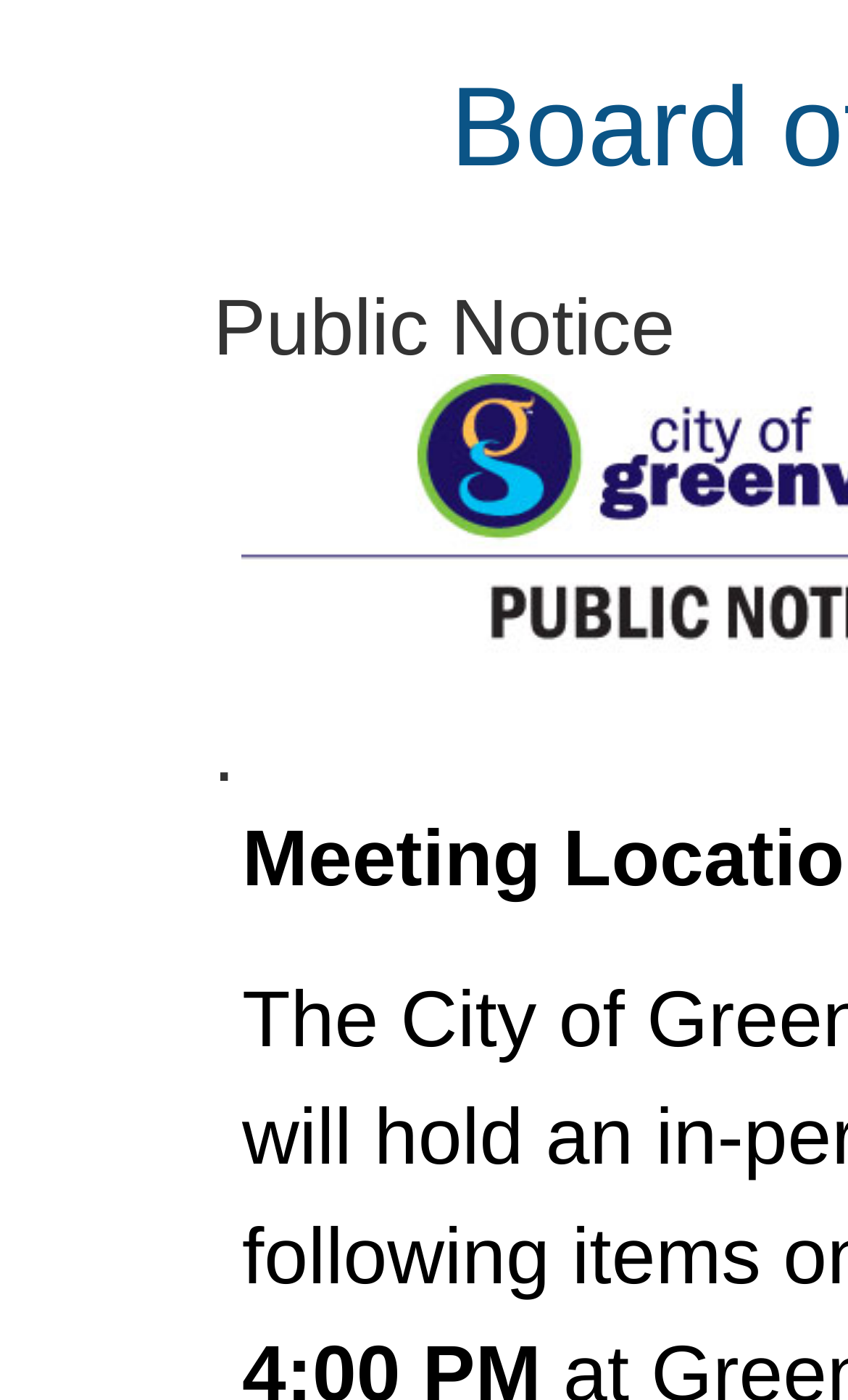Determine and generate the text content of the webpage's headline.

Board of Zoning Appeals